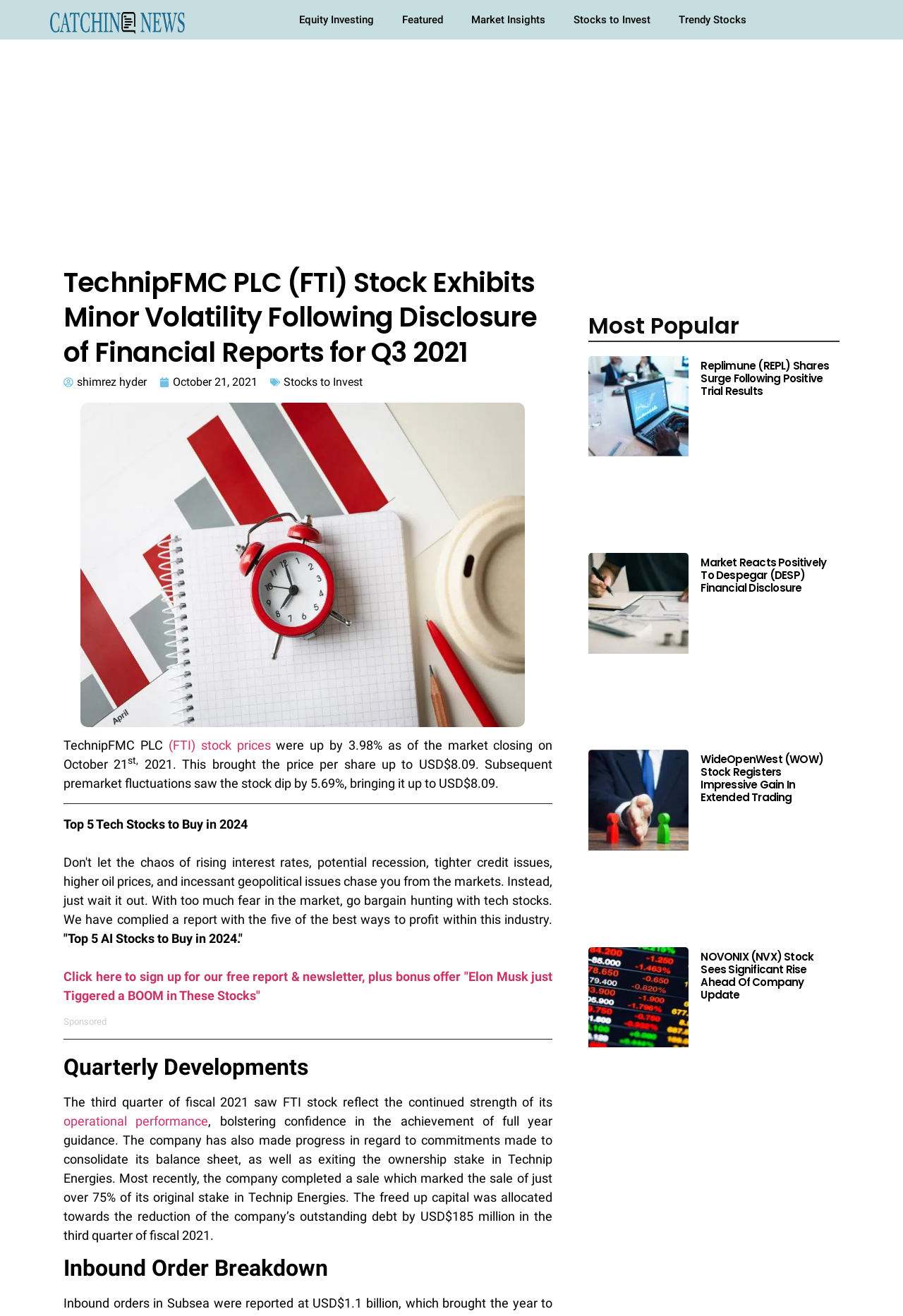What is the category of the article 'Top 5 Tech Stocks to Buy in 2024'?
Give a detailed and exhaustive answer to the question.

The article 'Top 5 Tech Stocks to Buy in 2024' is categorized under 'Stocks to Invest', which is one of the links at the top of the webpage.